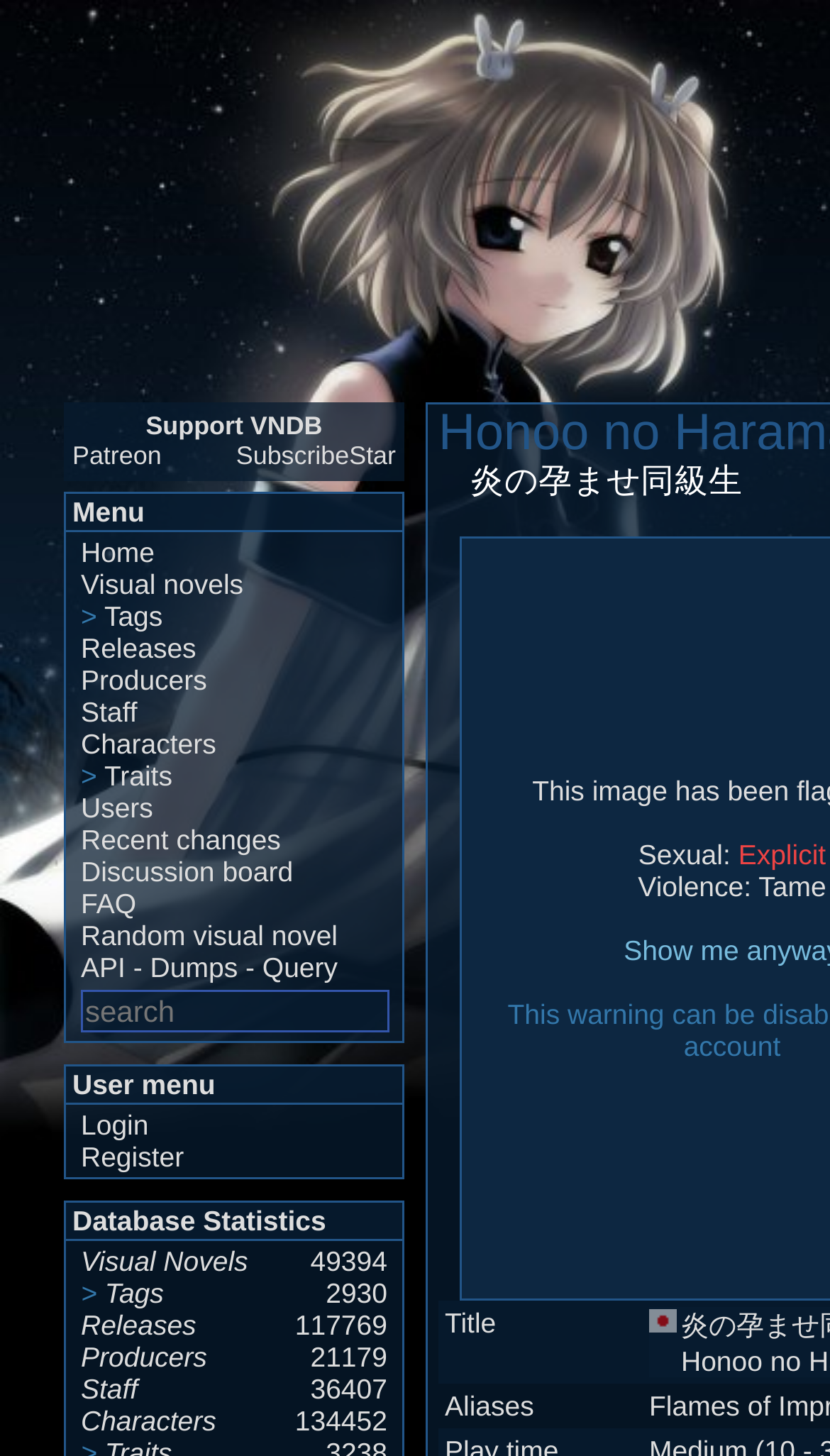Please find and report the primary heading text from the webpage.

the visual novel database